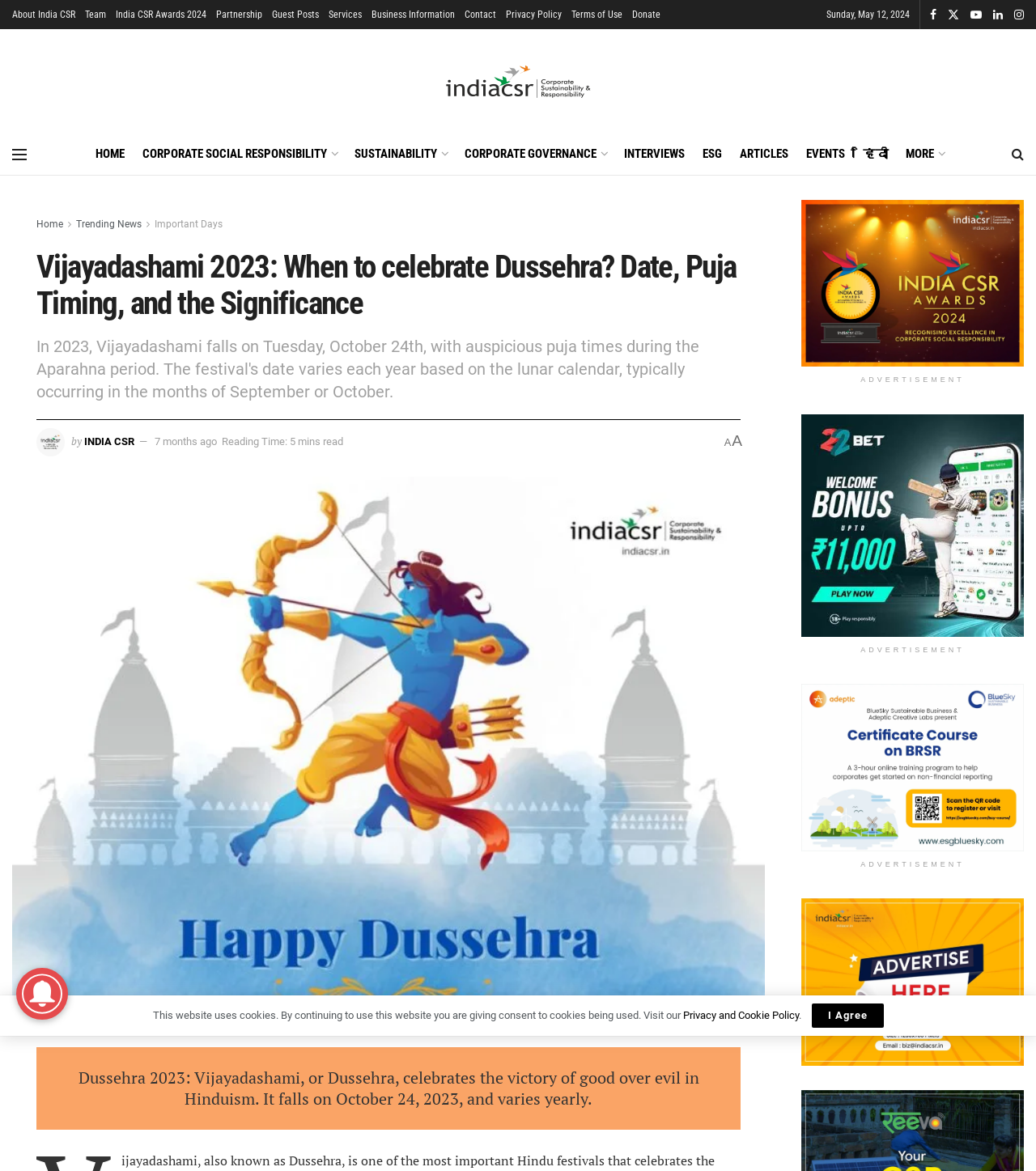Identify the bounding box coordinates for the UI element that matches this description: "Fleet management".

None